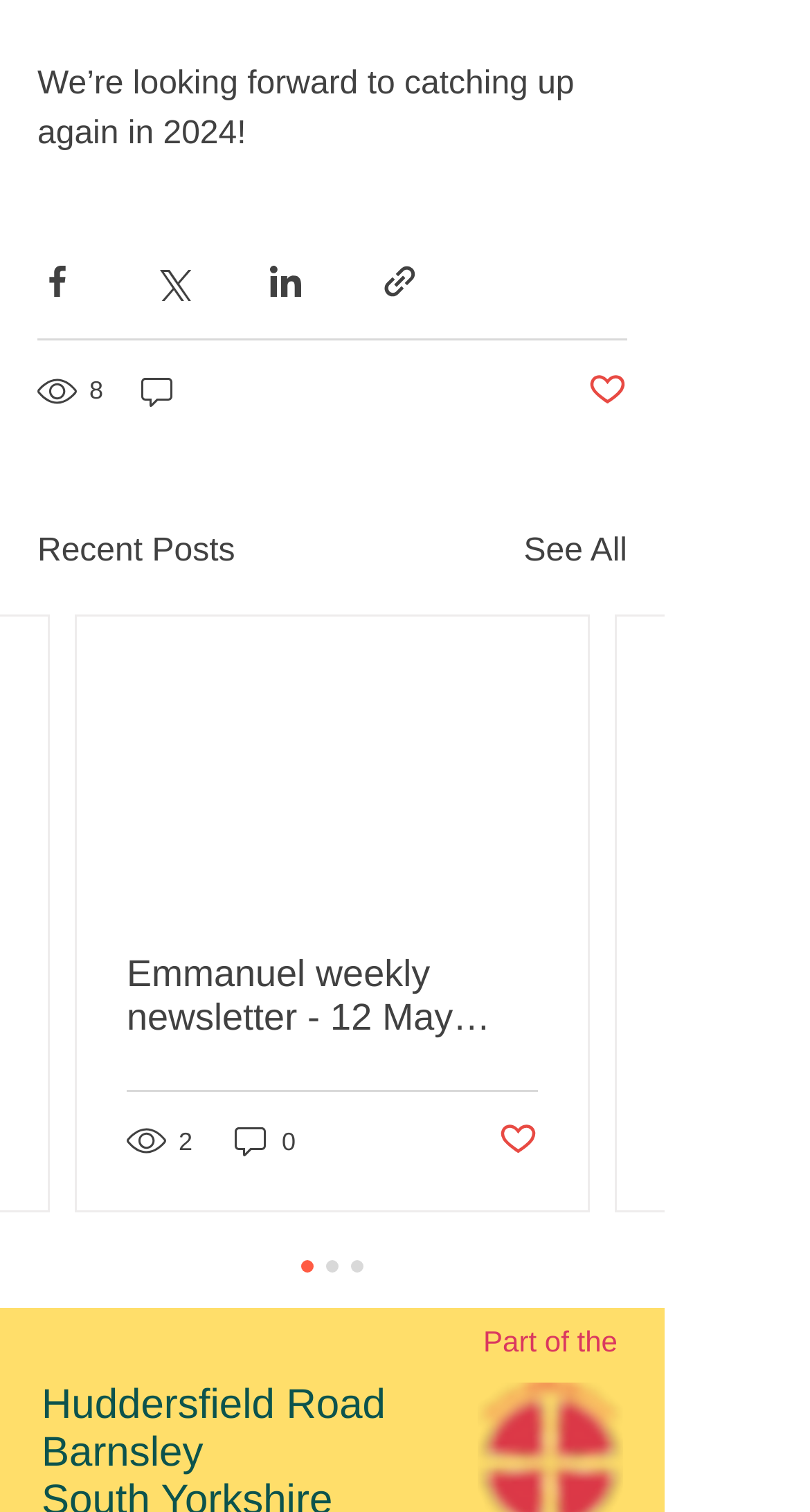Please provide a brief answer to the following inquiry using a single word or phrase:
What is the location mentioned in the webpage?

Huddersfield Road, Barnsley